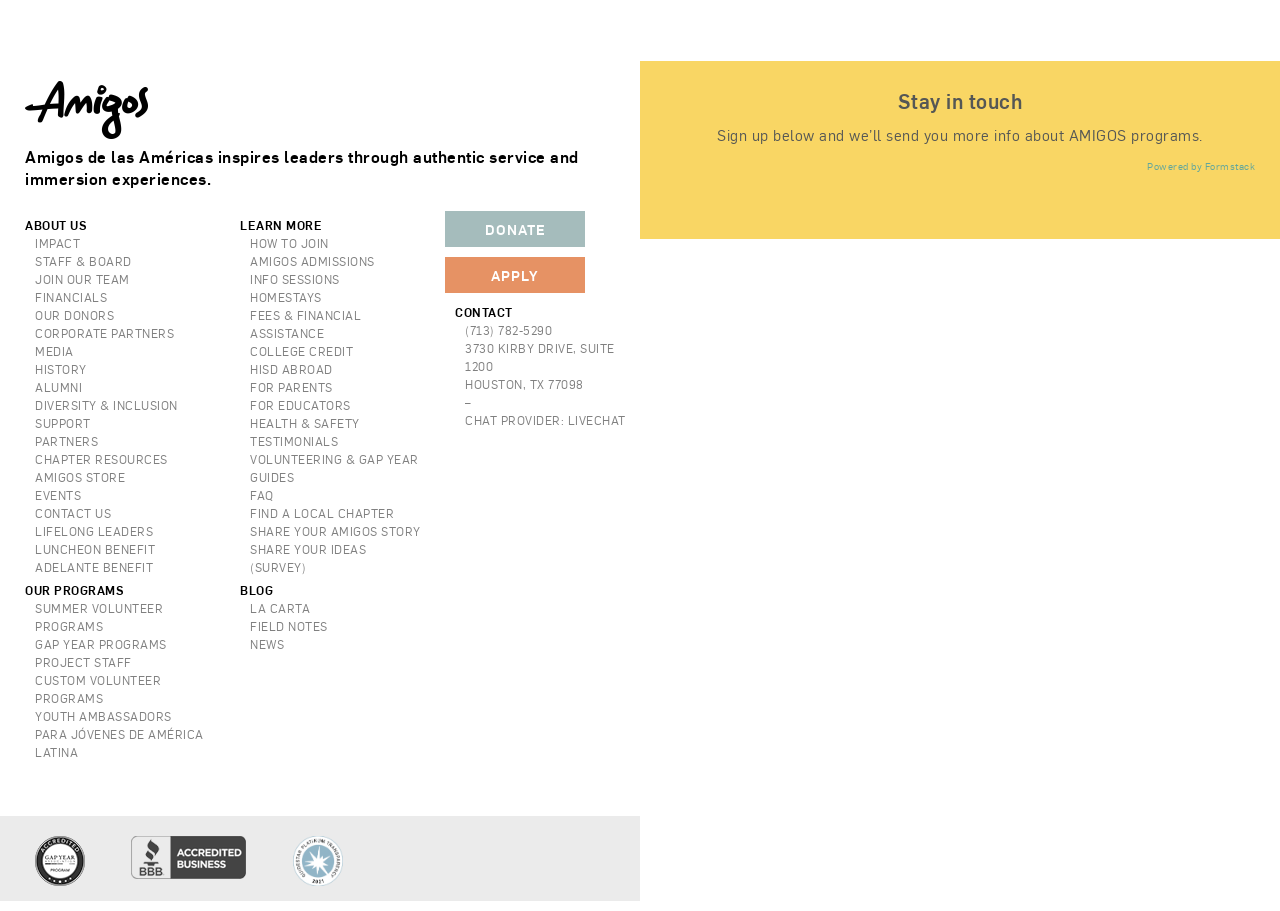Answer the following inquiry with a single word or phrase:
What is the purpose of the 'DONATE' link?

To donate